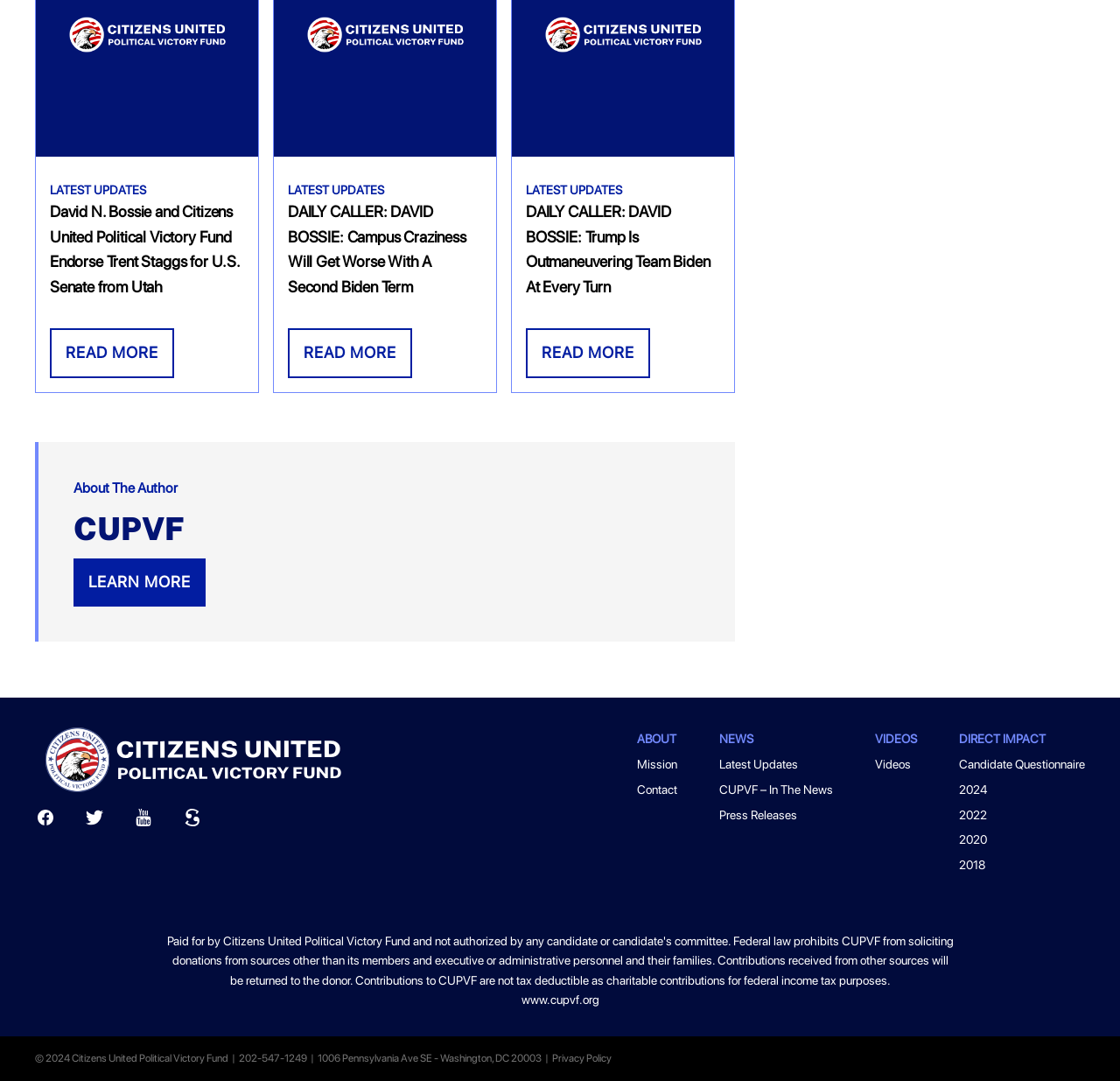Show the bounding box coordinates of the region that should be clicked to follow the instruction: "Read more about David N. Bossie and Citizens United Political Victory Fund Endorse Trent Staggs for U.S. Senate from Utah."

[0.045, 0.187, 0.214, 0.274]